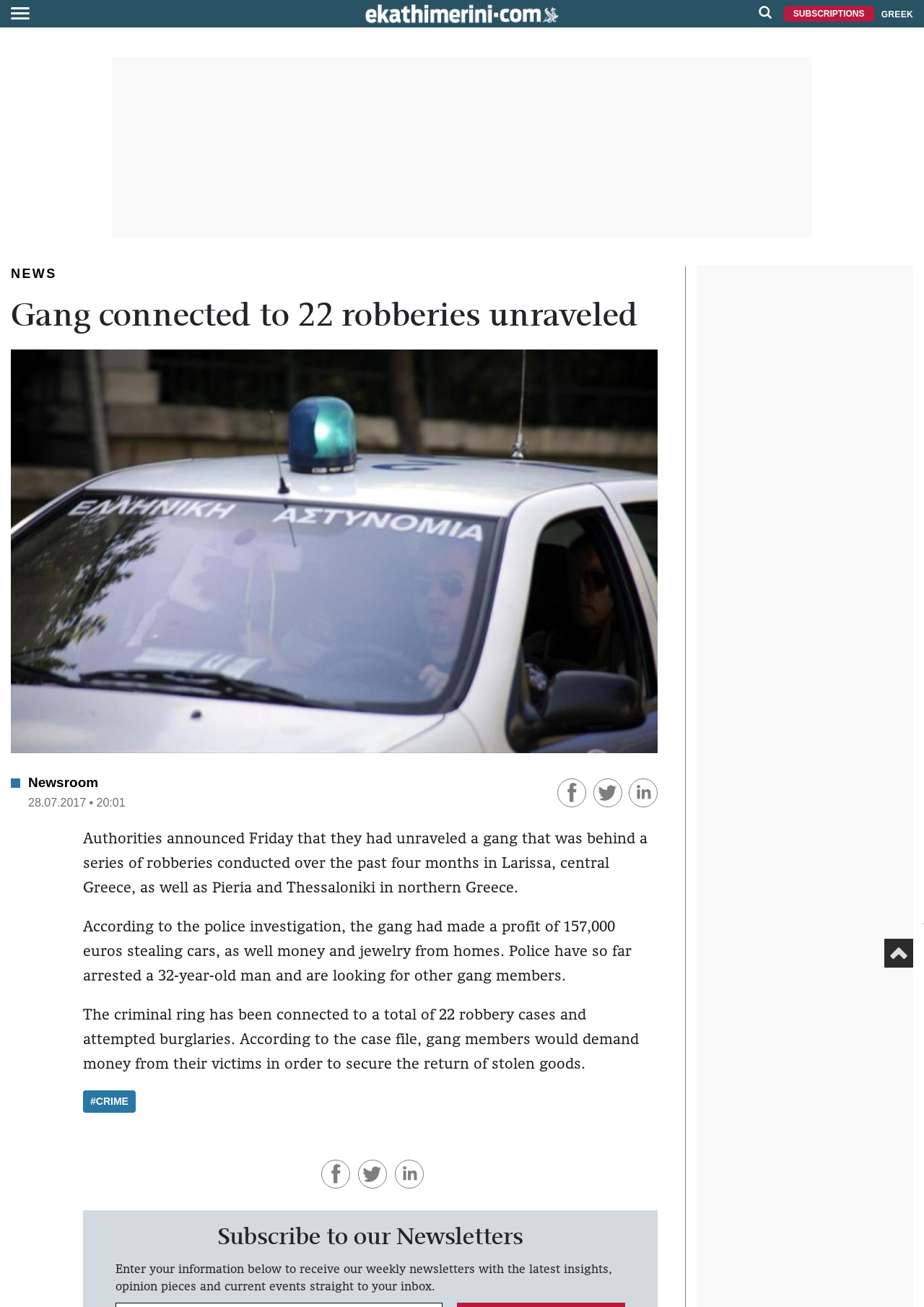Determine the bounding box coordinates of the section to be clicked to follow the instruction: "Subscribe to newsletters". The coordinates should be given as four float numbers between 0 and 1, formatted as [left, top, right, bottom].

[0.125, 0.937, 0.677, 0.956]